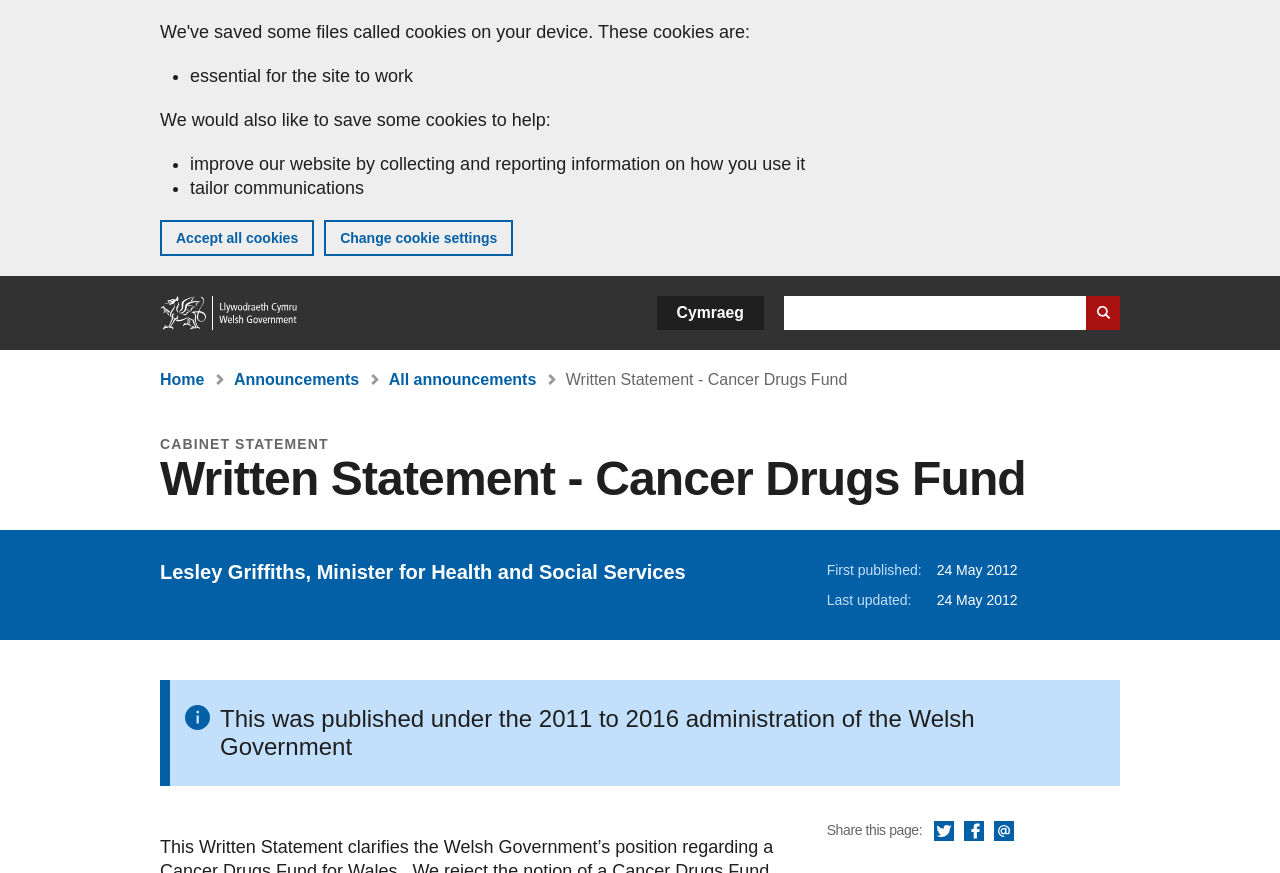Please determine the bounding box coordinates of the area that needs to be clicked to complete this task: 'Share this page via Twitter'. The coordinates must be four float numbers between 0 and 1, formatted as [left, top, right, bottom].

[0.73, 0.94, 0.746, 0.966]